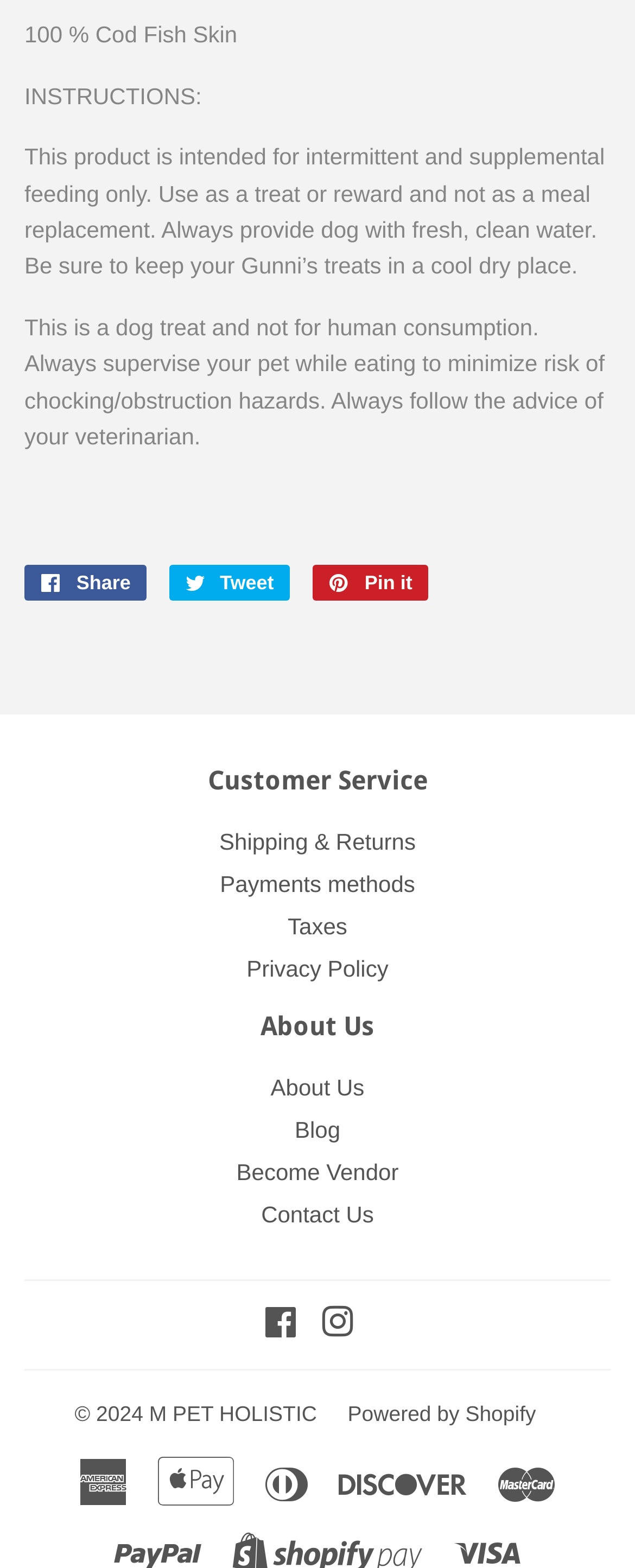Identify the bounding box of the HTML element described as: "Pin it Pin on Pinterest".

[0.492, 0.36, 0.675, 0.383]